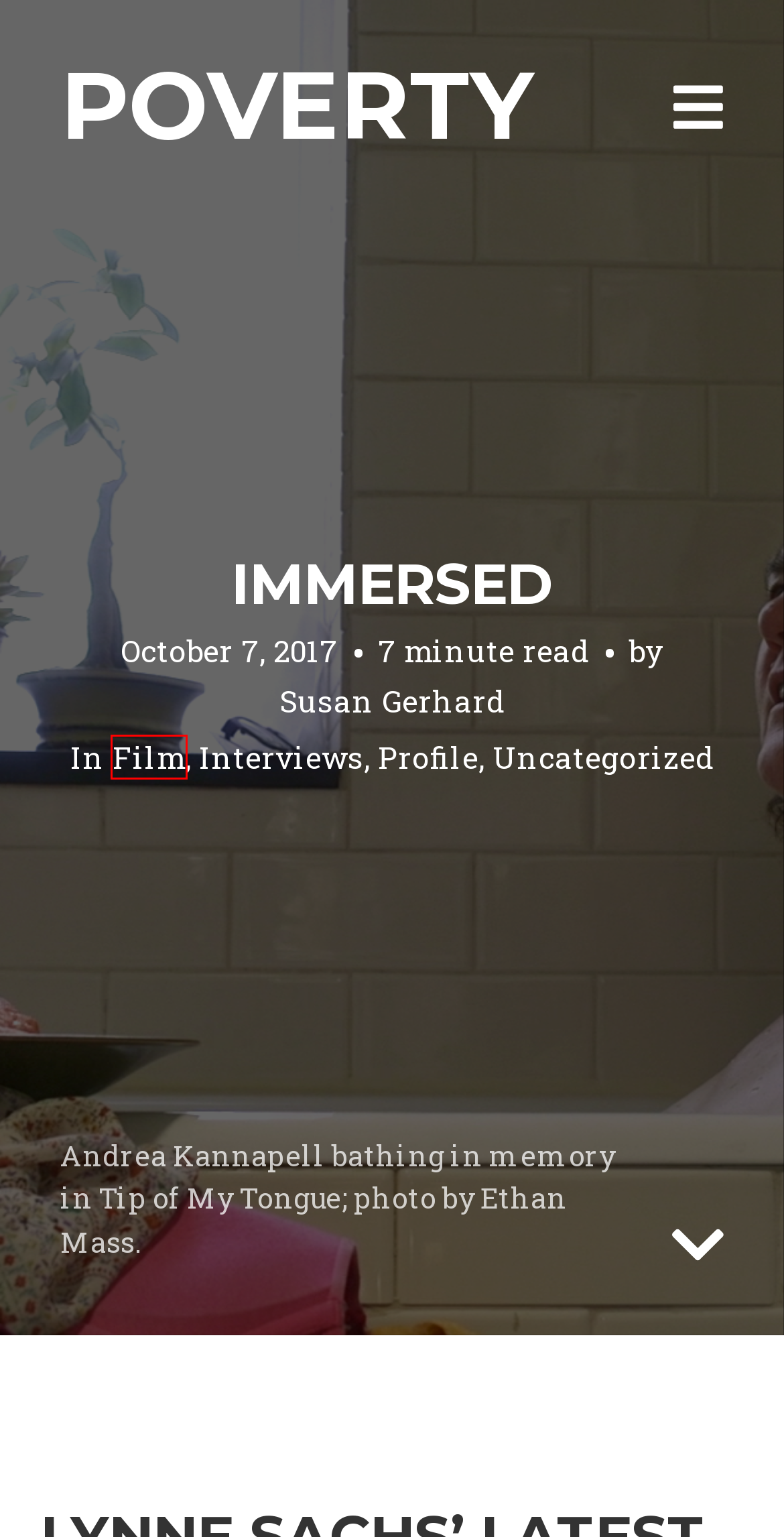Evaluate the webpage screenshot and identify the element within the red bounding box. Select the webpage description that best fits the new webpage after clicking the highlighted element. Here are the candidates:
A. Mill Valley Film Festival | Poverty
B. Interviews | Poverty
C. Poverty | AN ARTS JOURNAL
D. Film | Poverty
E. Light Moves Like Sound Waves: Lynne Sachs & Stephen Vitiello – SFCinematheque
F. Uncategorized | Poverty
G. Cold Comfort | Poverty
H. Profile | Poverty

D